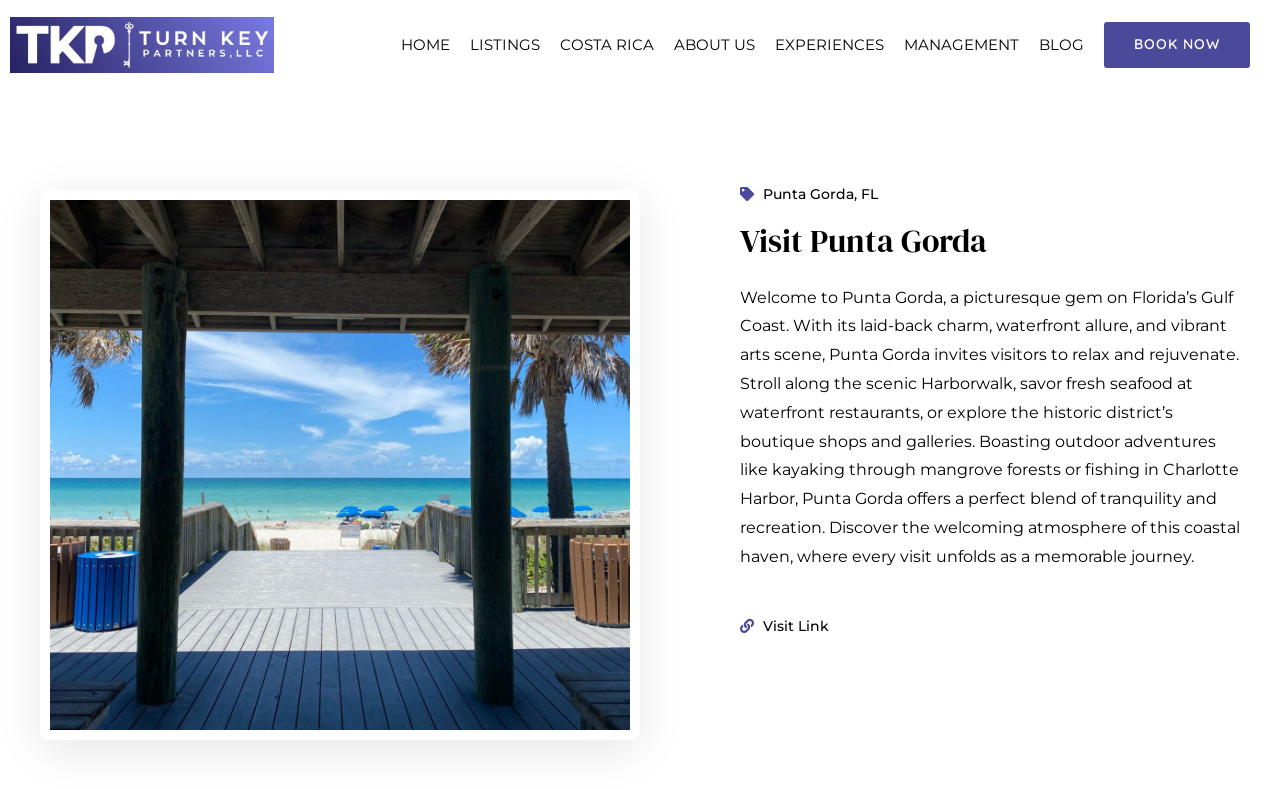Create a detailed narrative describing the layout and content of the webpage.

The webpage is about Punta Gorda, a city on Florida's Gulf Coast. At the top left corner, there is a logo image with a link to the homepage. Next to the logo, there is a navigation menu with seven links: HOME, LISTINGS, COSTA RICA, ABOUT US, EXPERIENCES, MANAGEMENT, and BLOG, which are aligned horizontally. On the right side of the navigation menu, there is a "BOOK NOW" link.

Below the navigation menu, there is a large image that takes up most of the width of the page, showcasing Englewood Beach. Above the image, there is a heading that reads "Visit Punta Gorda" in a prominent font size. Below the heading, there is a paragraph of text that describes Punta Gorda as a picturesque gem on Florida's Gulf Coast, highlighting its laid-back charm, waterfront allure, and vibrant arts scene. The text also mentions outdoor activities such as kayaking and fishing, and invites visitors to discover the welcoming atmosphere of the city.

At the bottom of the page, there is a link that reads "Visit Link". Additionally, there is a smaller text that reads "Punta Gorda, FL" located above the heading "Visit Punta Gorda".